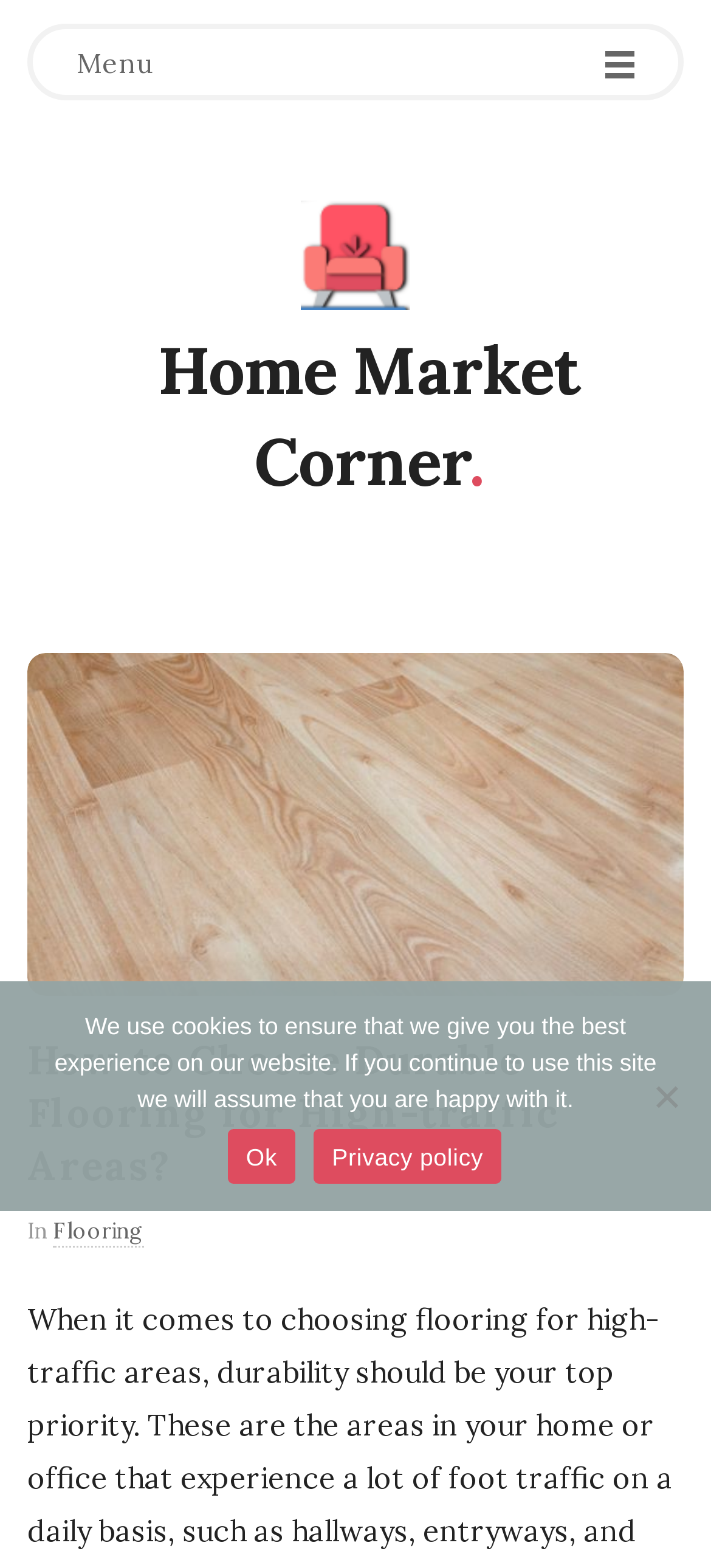Determine the title of the webpage and give its text content.

Home Market Corner.